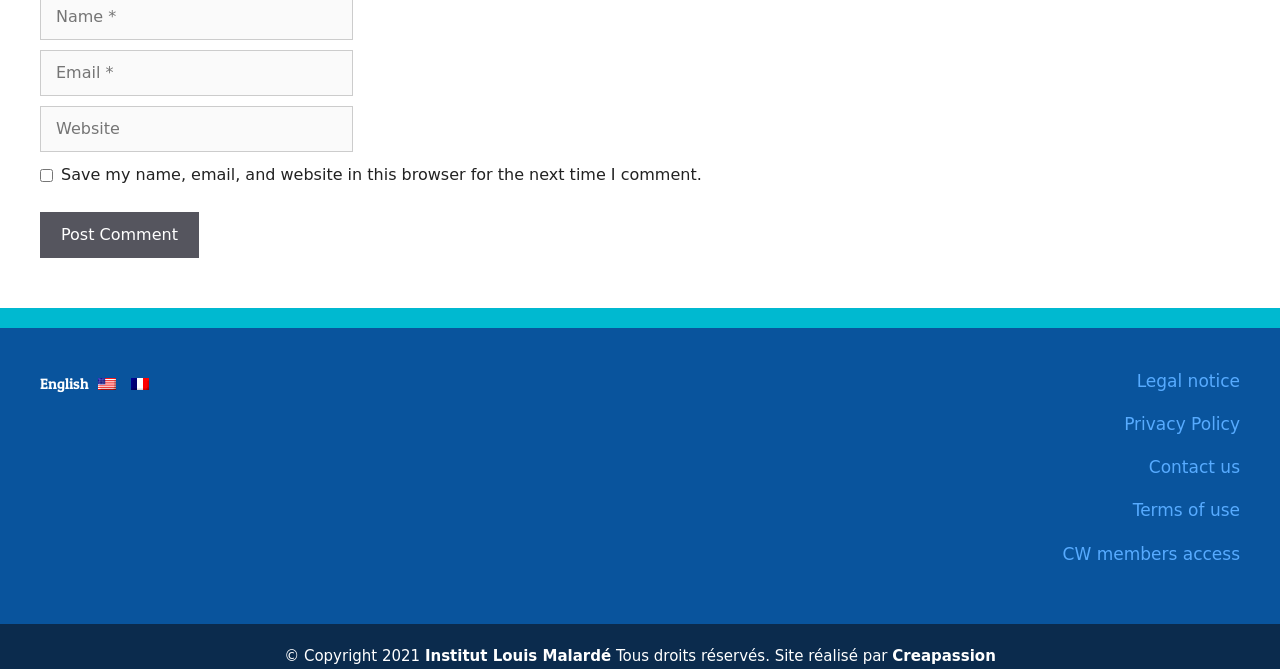Please specify the bounding box coordinates of the clickable region necessary for completing the following instruction: "Enter email address". The coordinates must consist of four float numbers between 0 and 1, i.e., [left, top, right, bottom].

[0.031, 0.075, 0.276, 0.144]